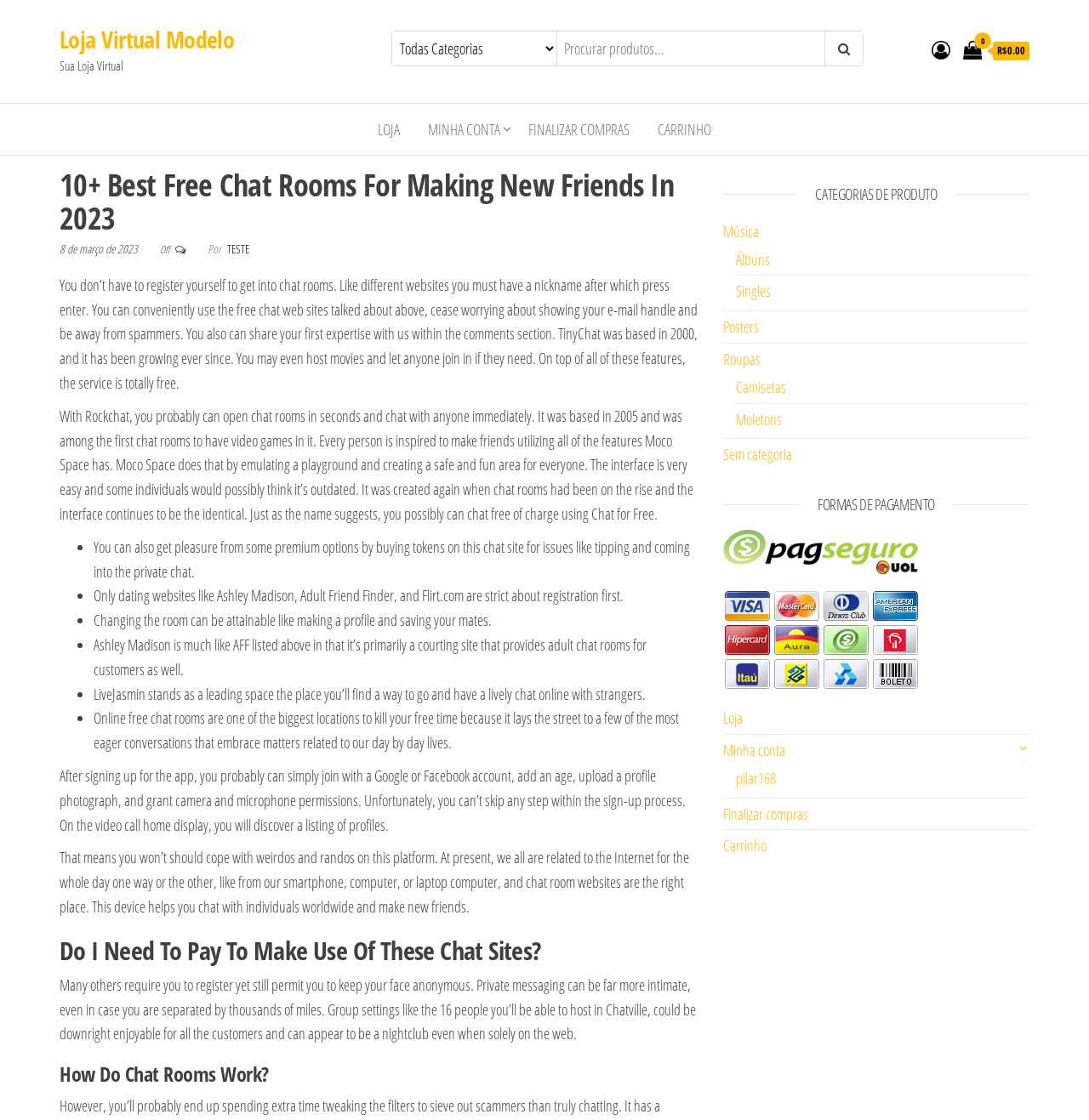Please indicate the bounding box coordinates for the clickable area to complete the following task: "Search for products". The coordinates should be specified as four float numbers between 0 and 1, i.e., [left, top, right, bottom].

[0.511, 0.028, 0.792, 0.058]